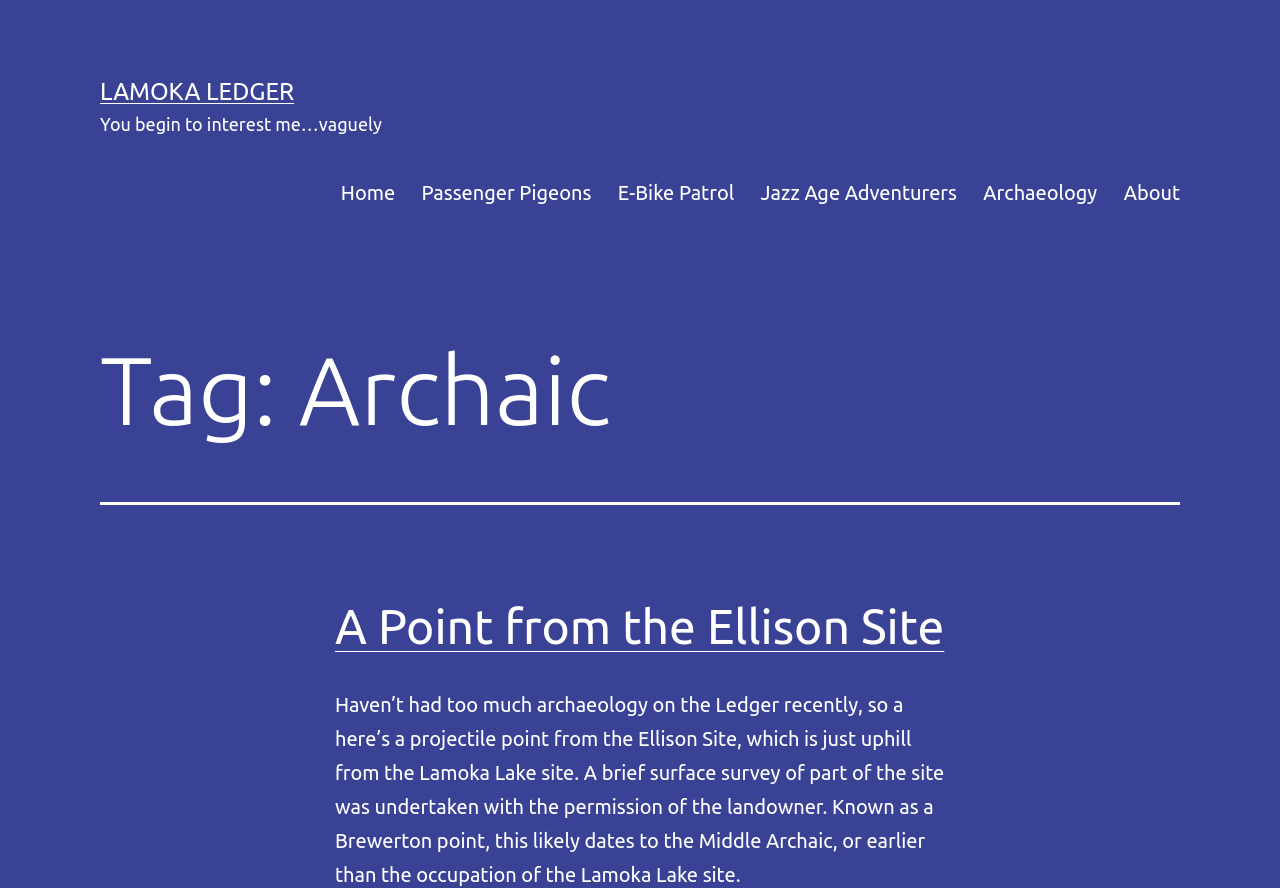Please respond to the question using a single word or phrase:
What type of point is the projectile point from the Ellison Site?

Brewerton point